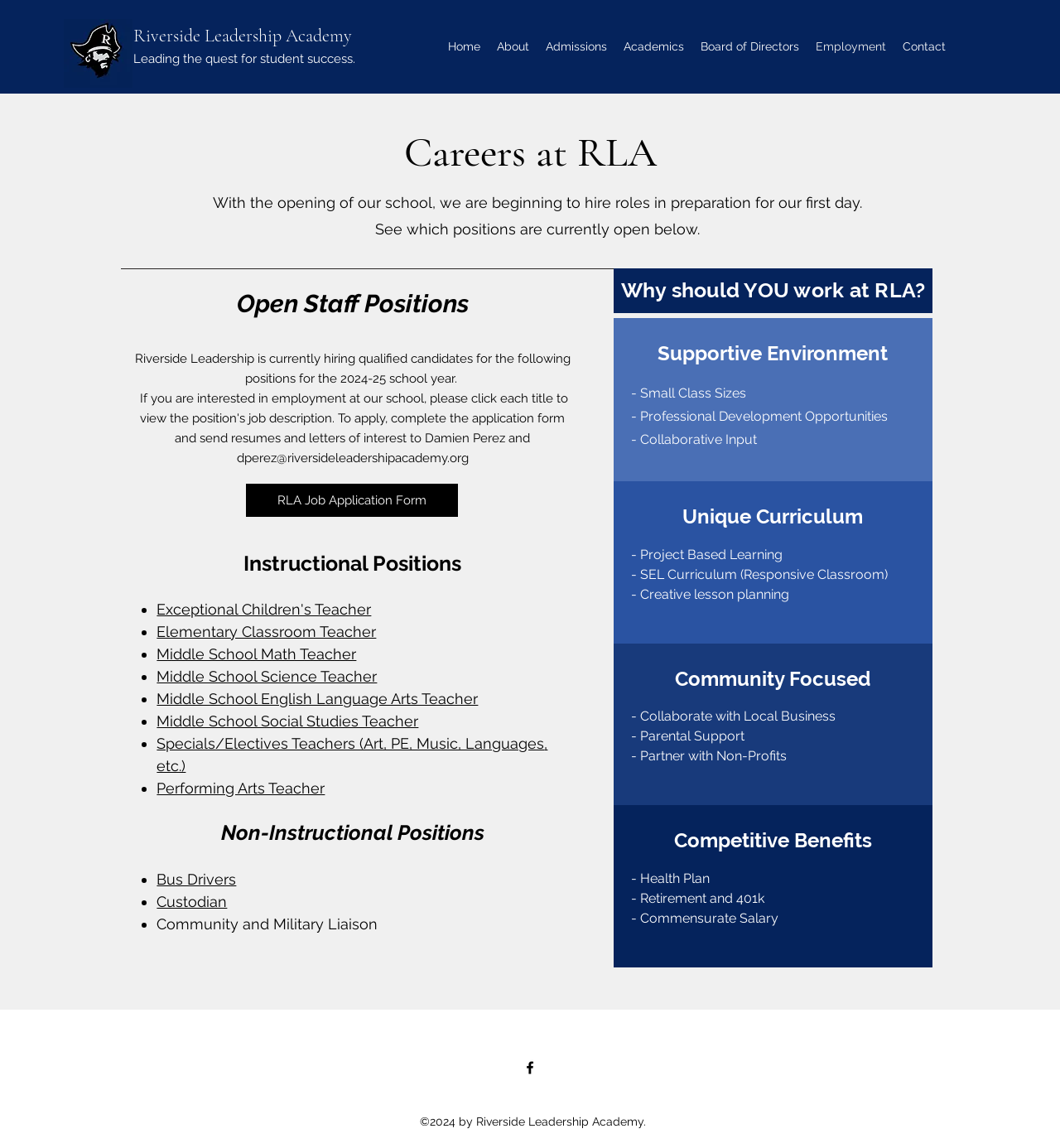Please determine the bounding box coordinates for the UI element described here. Use the format (top-left x, top-left y, bottom-right x, bottom-right y) with values bounded between 0 and 1: Elementary Classroom Teacher

[0.148, 0.543, 0.355, 0.558]